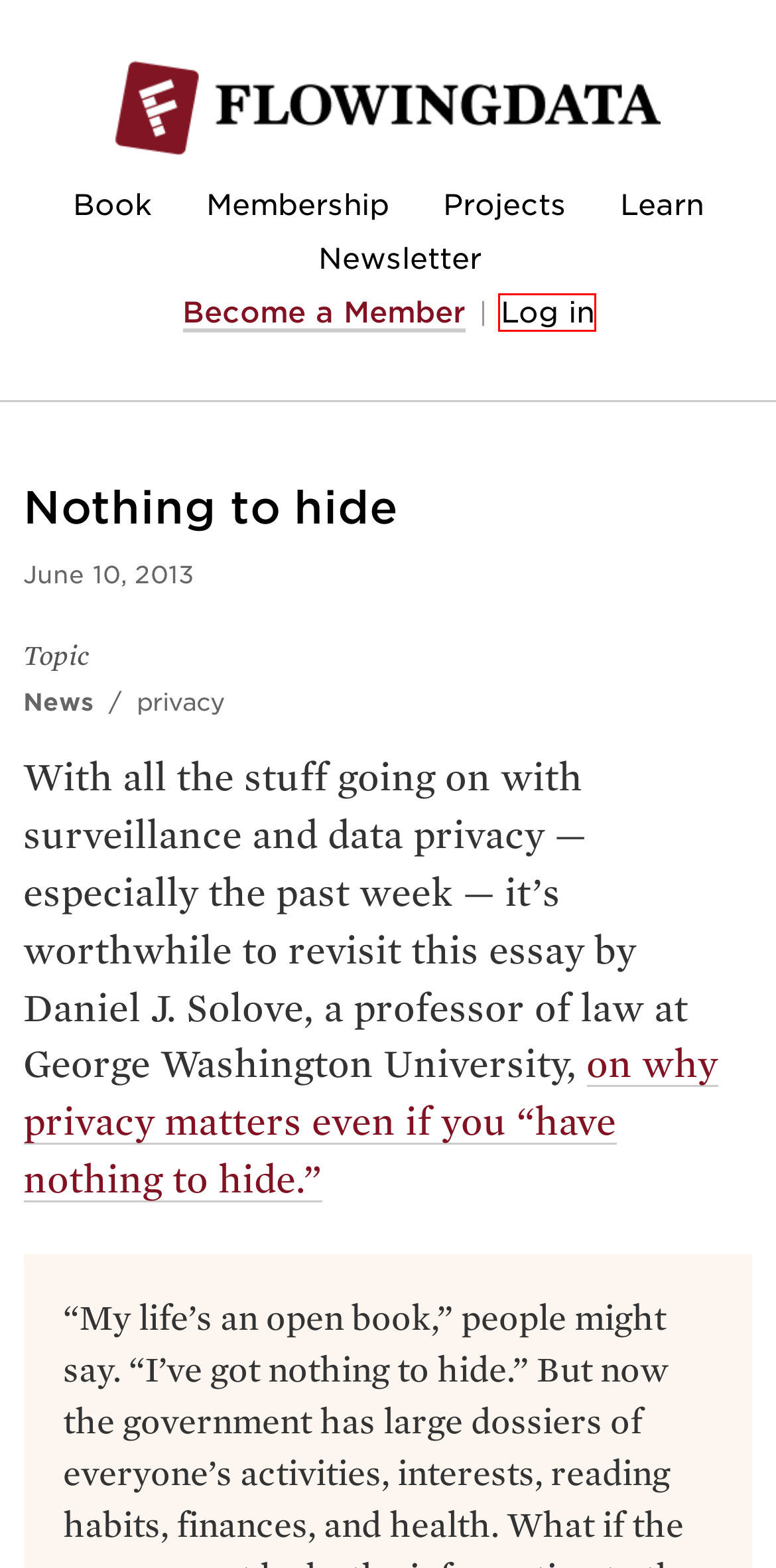You have a screenshot of a webpage with a red bounding box around an element. Select the webpage description that best matches the new webpage after clicking the element within the red bounding box. Here are the descriptions:
A. News | FlowingData
B. Visualize This, Second Edition
C. Join FlowingData as a Member | FlowingData
D. Log In ‹ FlowingData — WordPress
E. Newsletter | FlowingData
F. Learn Visualization | FlowingData
G. Made by FlowingData | FlowingData
H. privacy | FlowingData

D